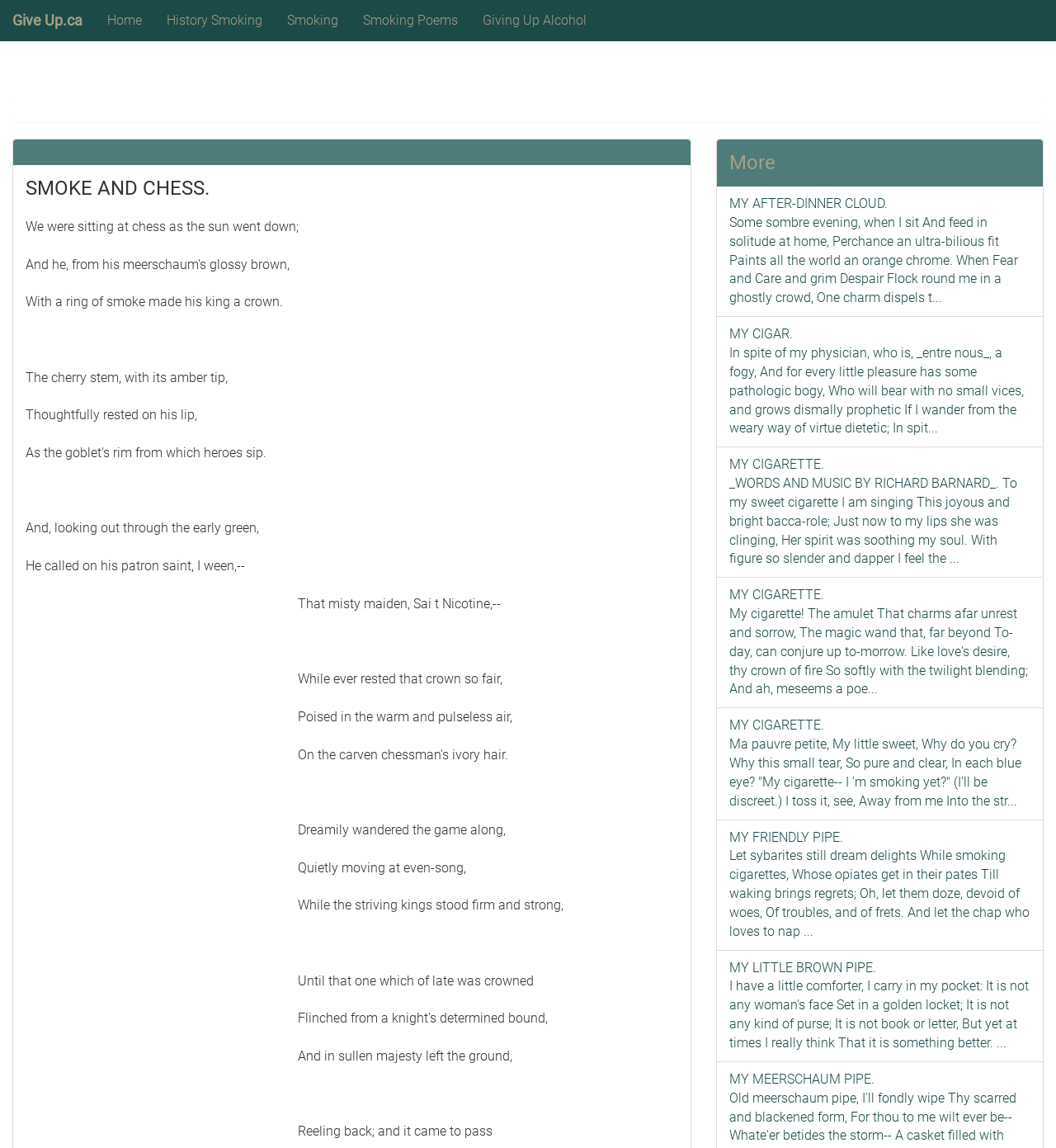Are there any images on the webpage?
Give a one-word or short phrase answer based on the image.

No